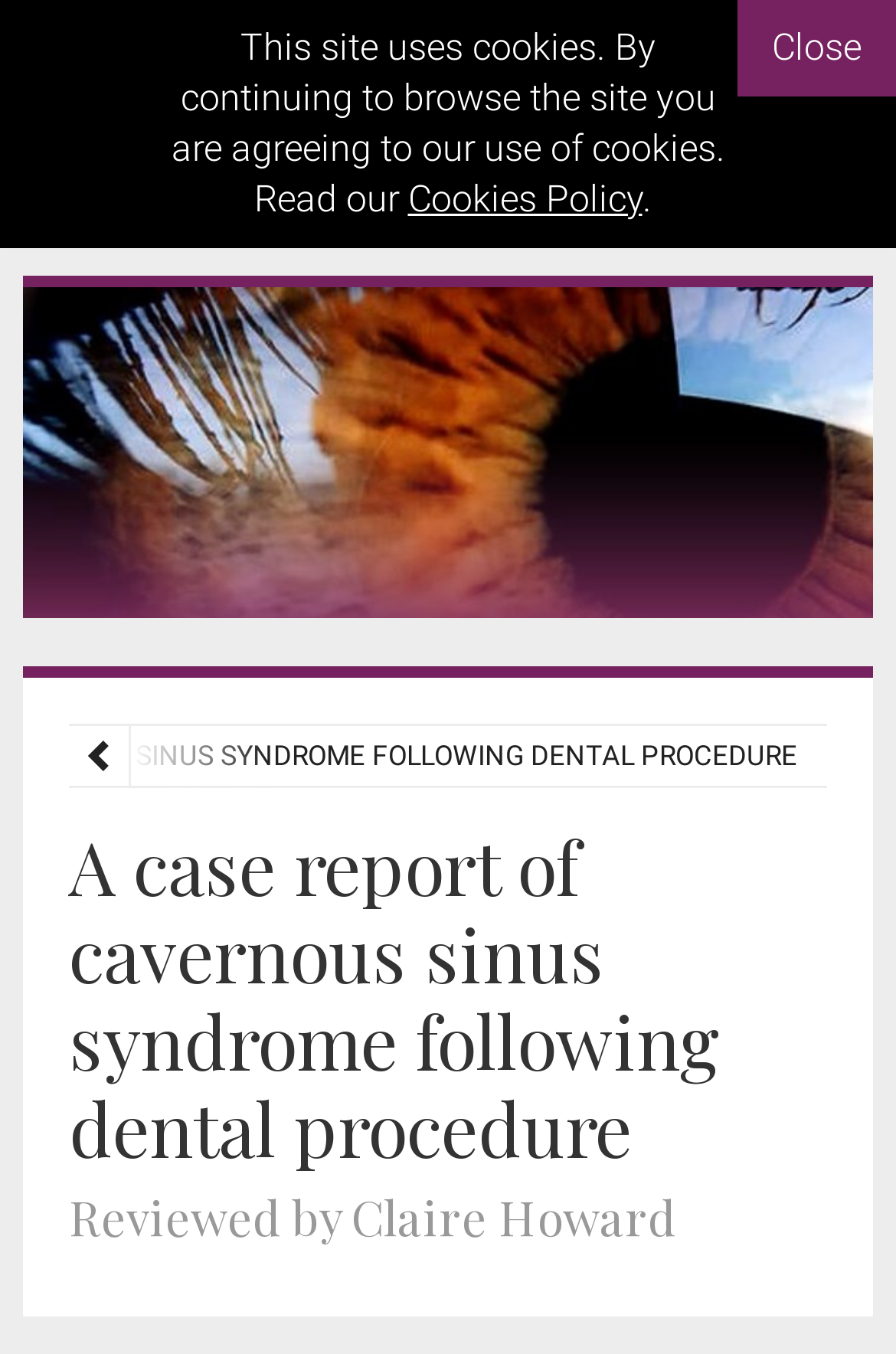Based on the element description alt="Eye News", identify the bounding box coordinates for the UI element. The coordinates should be in the format (top-left x, top-left y, bottom-right x, bottom-right y) and within the 0 to 1 range.

[0.192, 0.056, 0.808, 0.11]